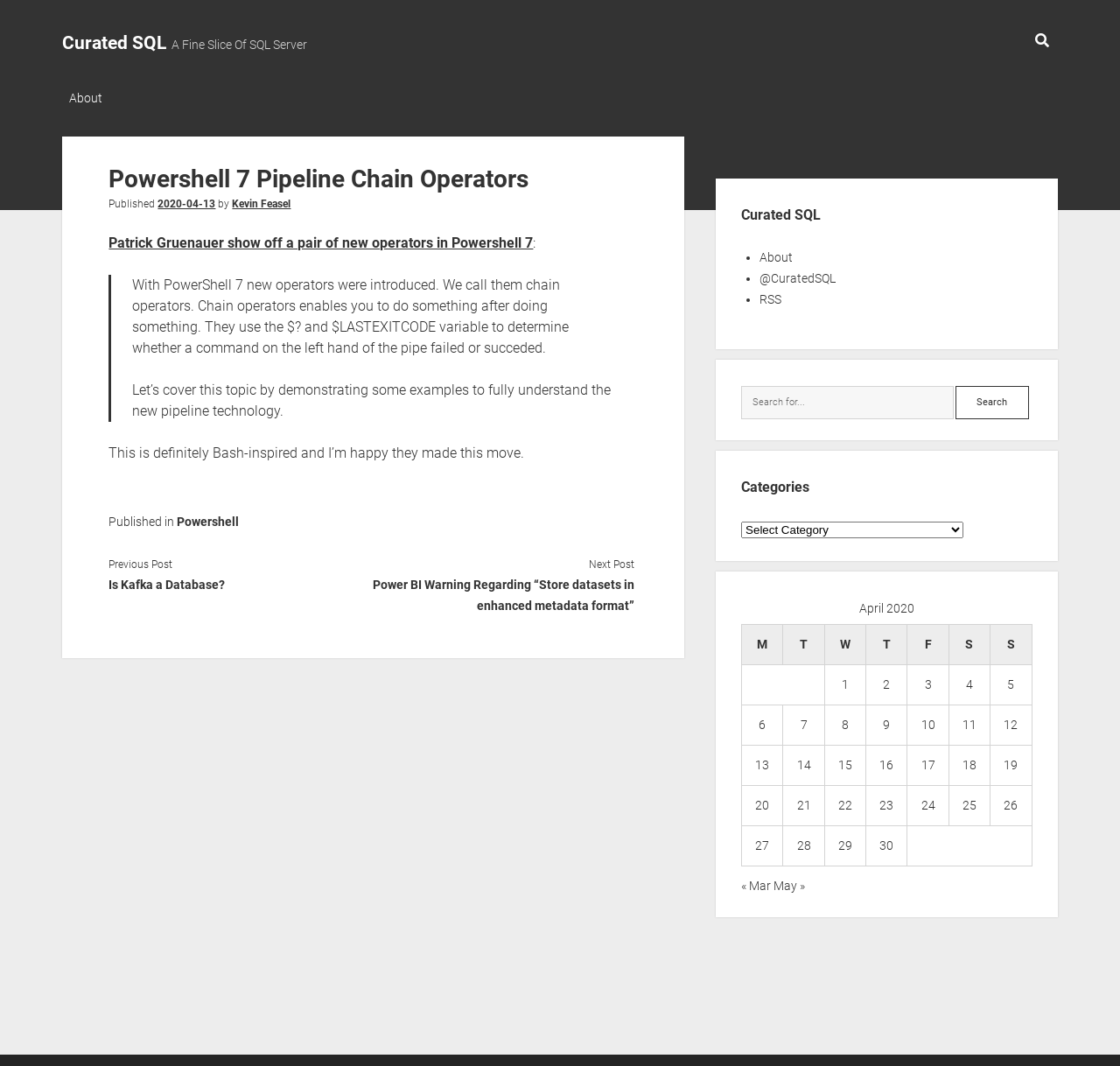Can you find the bounding box coordinates for the element that needs to be clicked to execute this instruction: "Learn more about FirstLight Home Care Scottsdale"? The coordinates should be given as four float numbers between 0 and 1, i.e., [left, top, right, bottom].

None